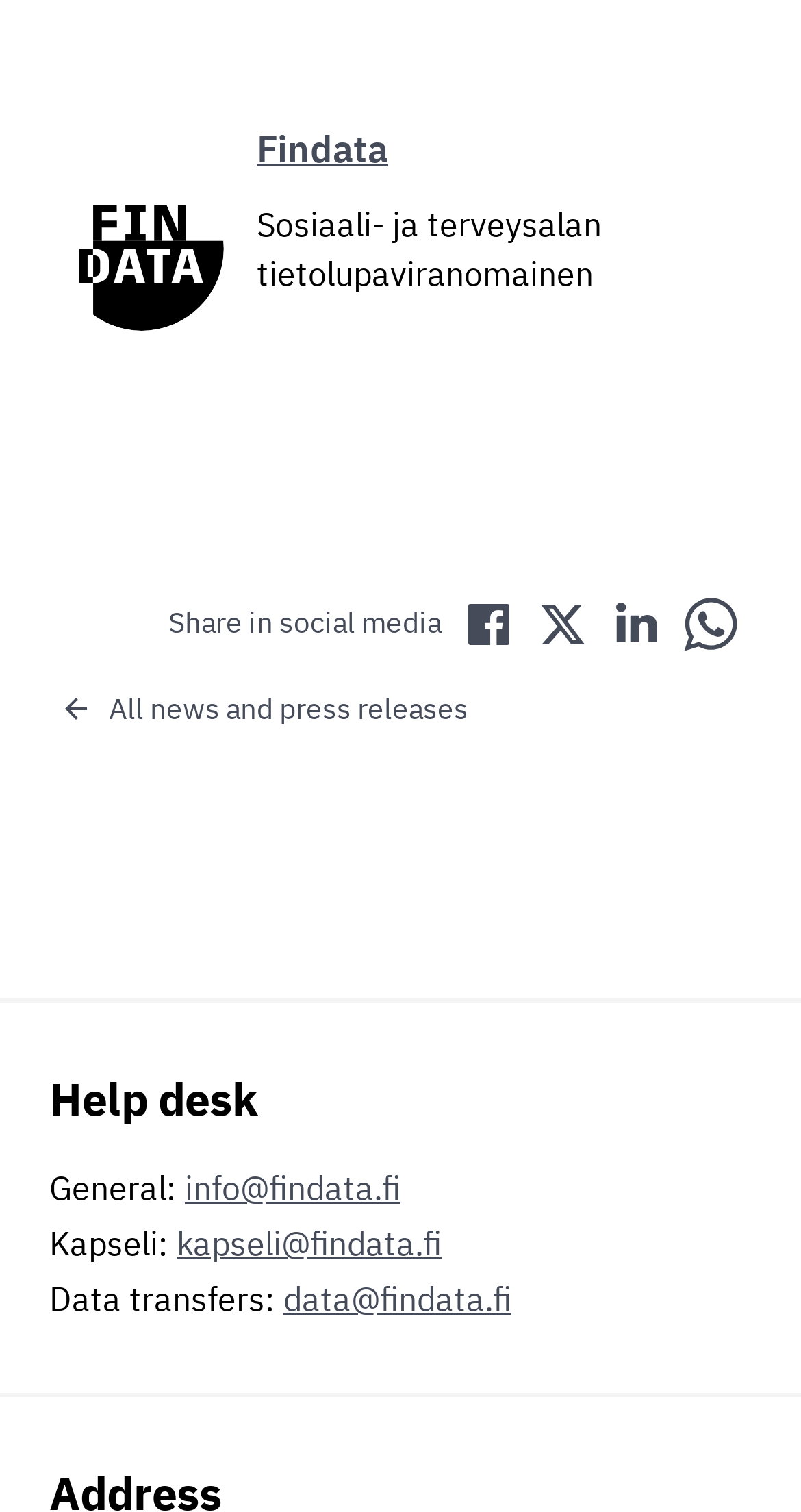Locate the bounding box coordinates of the clickable region to complete the following instruction: "Contact via email."

[0.231, 0.772, 0.5, 0.799]